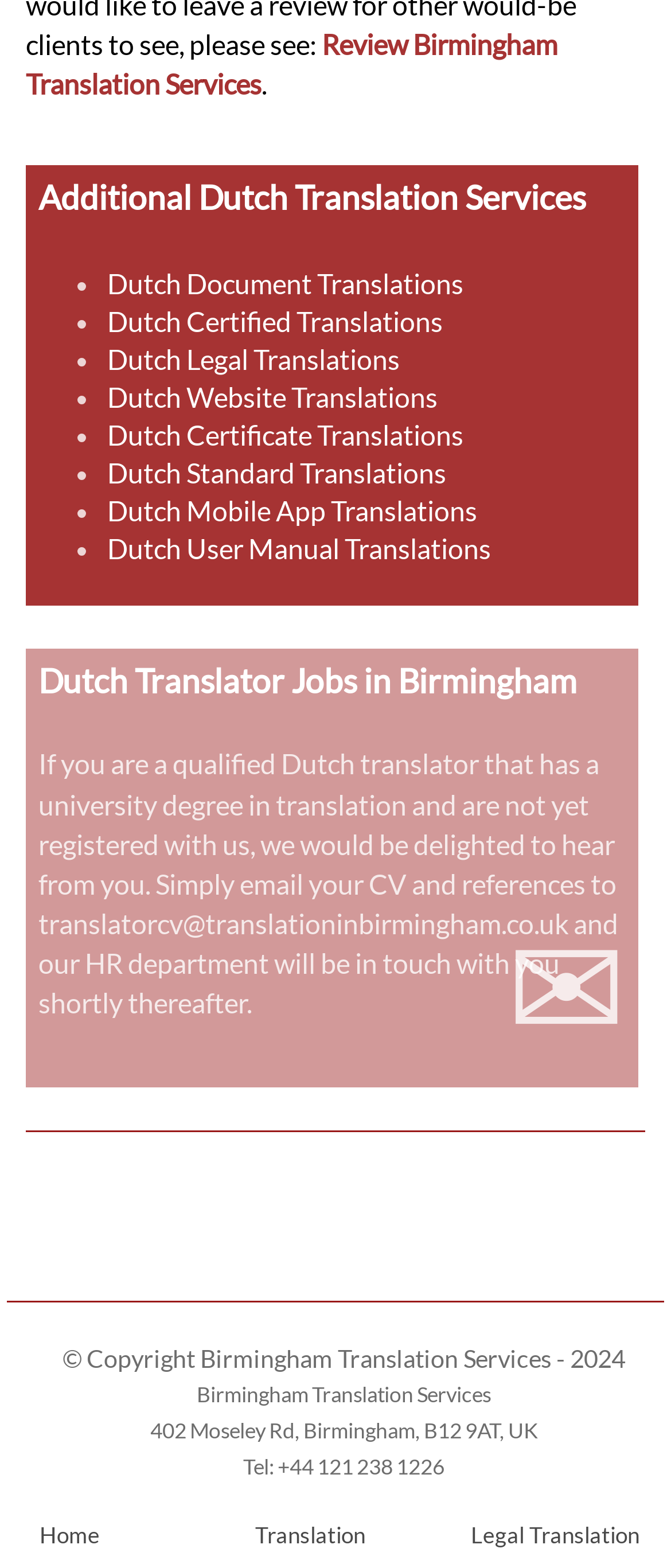Locate the bounding box coordinates of the clickable region necessary to complete the following instruction: "View 'Legal Translation'". Provide the coordinates in the format of four float numbers between 0 and 1, i.e., [left, top, right, bottom].

[0.701, 0.97, 0.971, 0.988]